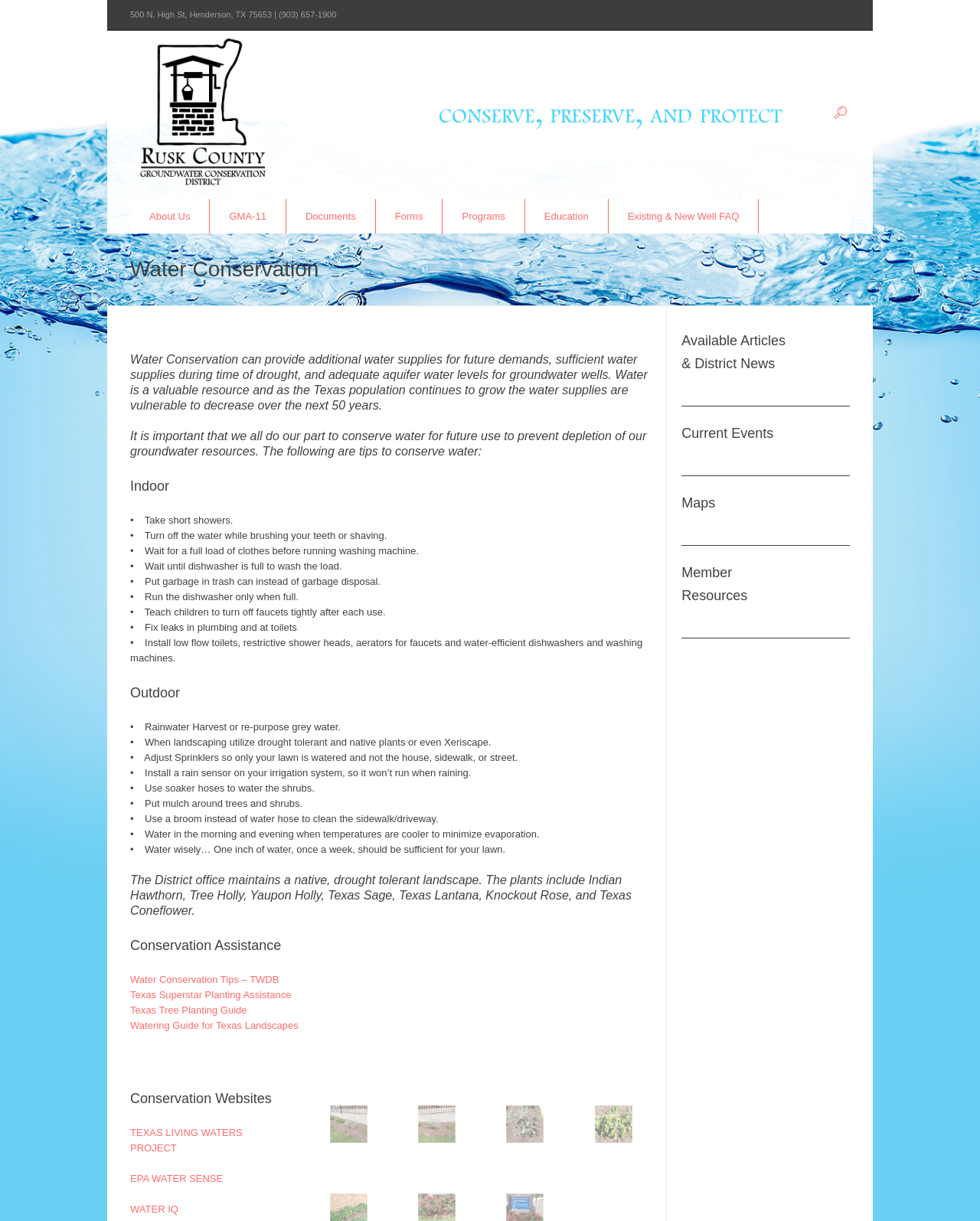Describe every aspect of the webpage in a detailed manner.

The webpage is about the Rusk County Groundwater Conservation District, with a focus on water conservation. At the top, there is a header section with the district's name and a contact address. Below this, there are two tables, one with a link to the district's logo and another with a phone number and email address.

The main content of the page is divided into sections, each with a heading. The first section is about water conservation, with a brief introduction to its importance. This is followed by a list of tips to conserve water, divided into indoor and outdoor categories. The indoor tips include taking short showers, turning off the water while brushing teeth, and fixing leaks in plumbing. The outdoor tips include rainwater harvesting, using drought-tolerant plants, and adjusting sprinklers to avoid wasting water.

Below this, there is a section about the district's office, which maintains a native, drought-tolerant landscape. This section also provides links to conservation assistance resources, including water conservation tips, tree planting guides, and watering guides for Texas landscapes.

The next section is about conservation websites, with links to organizations such as the Texas Living Waters Project, EPA Water Sense, and Water IQ. This is followed by a section with four figures, each with a link to an unknown destination.

On the right side of the page, there are links to various resources, including available articles and district news, current events, maps, and member resources. These links are organized into a vertical menu, with each link accompanied by a heading.